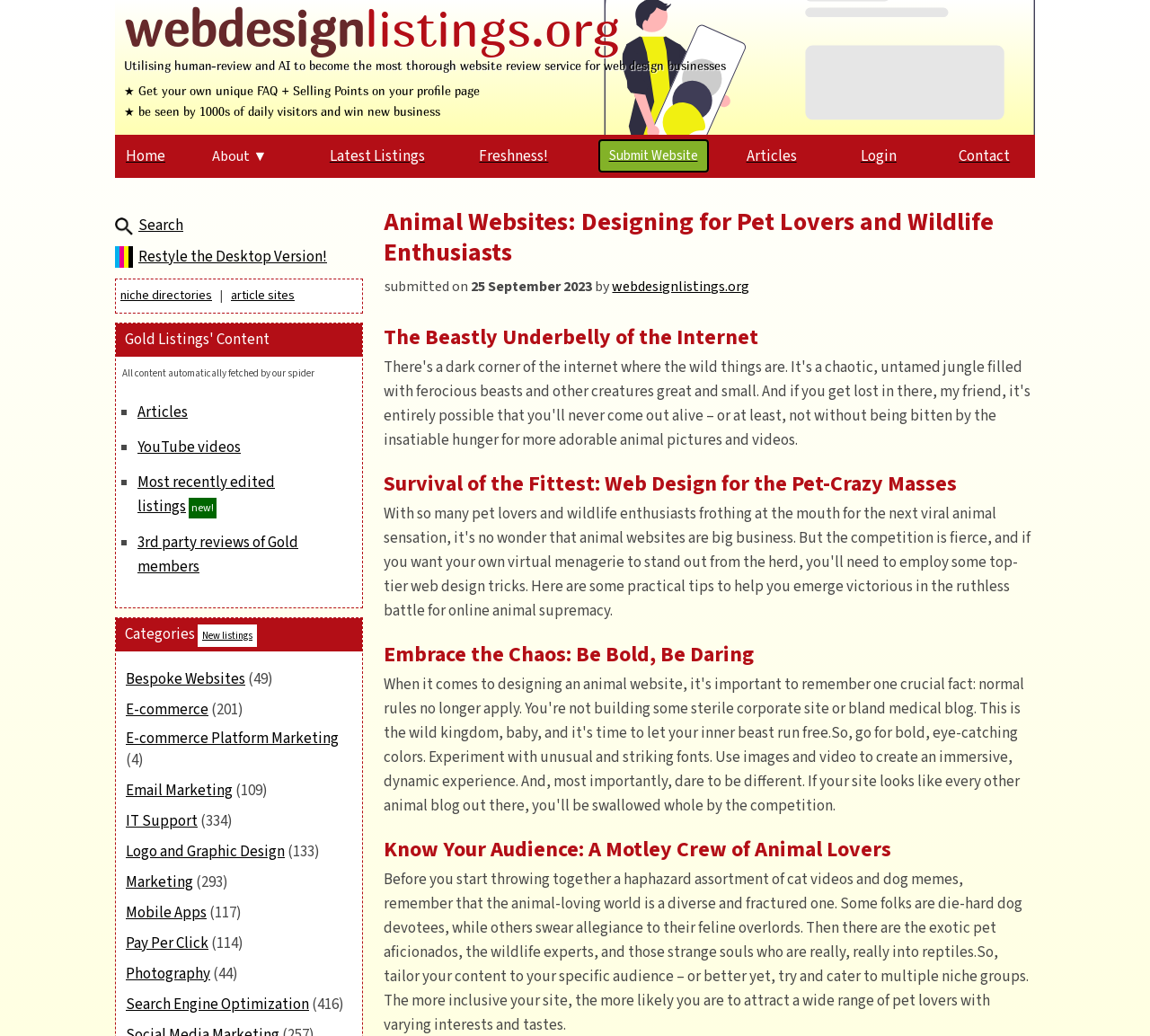Use a single word or phrase to answer this question: 
What is the text of the first link in the top navigation bar?

Home